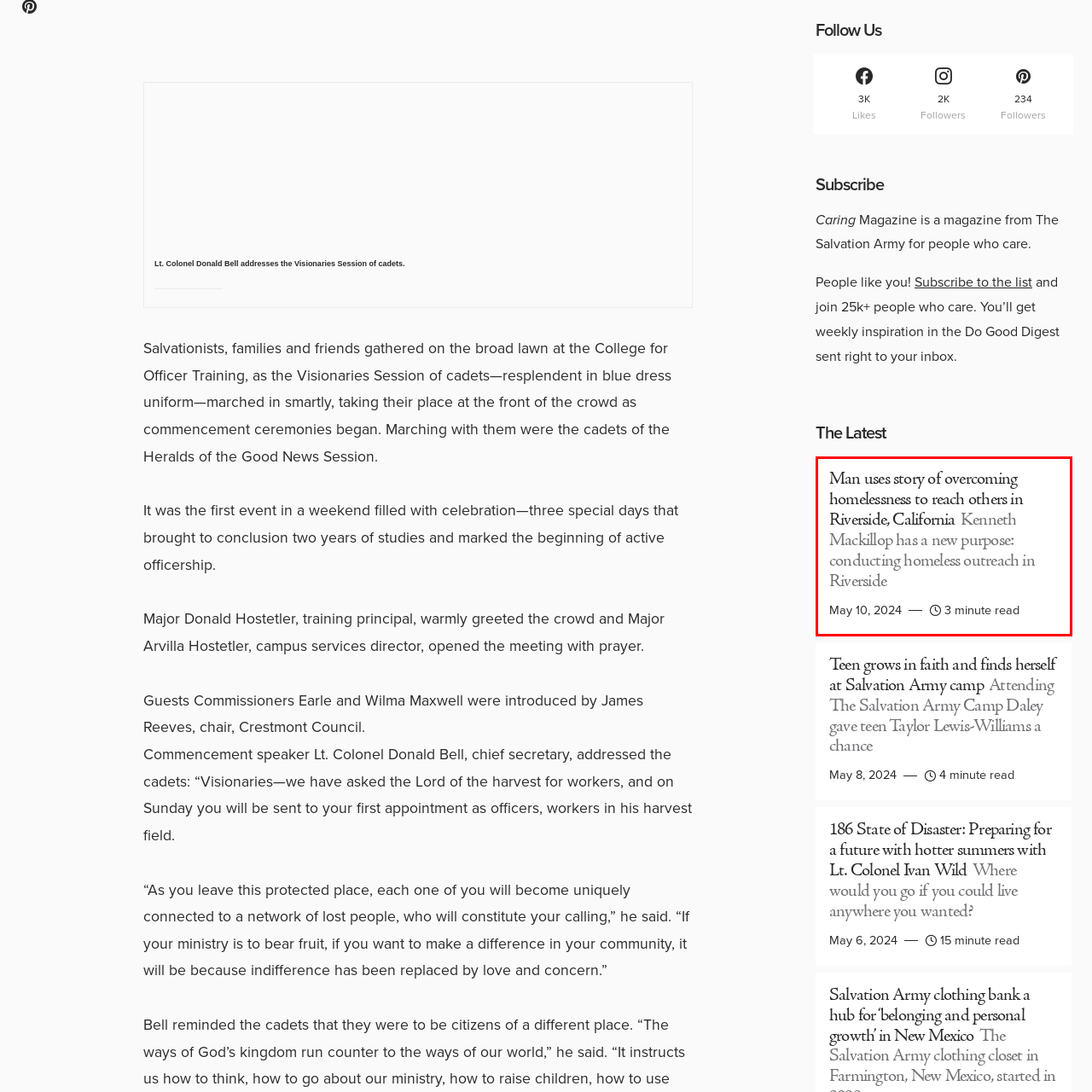Who is the main subject of the article?
Pay attention to the image part enclosed by the red bounding box and answer the question using a single word or a short phrase.

Kenneth Mackillop